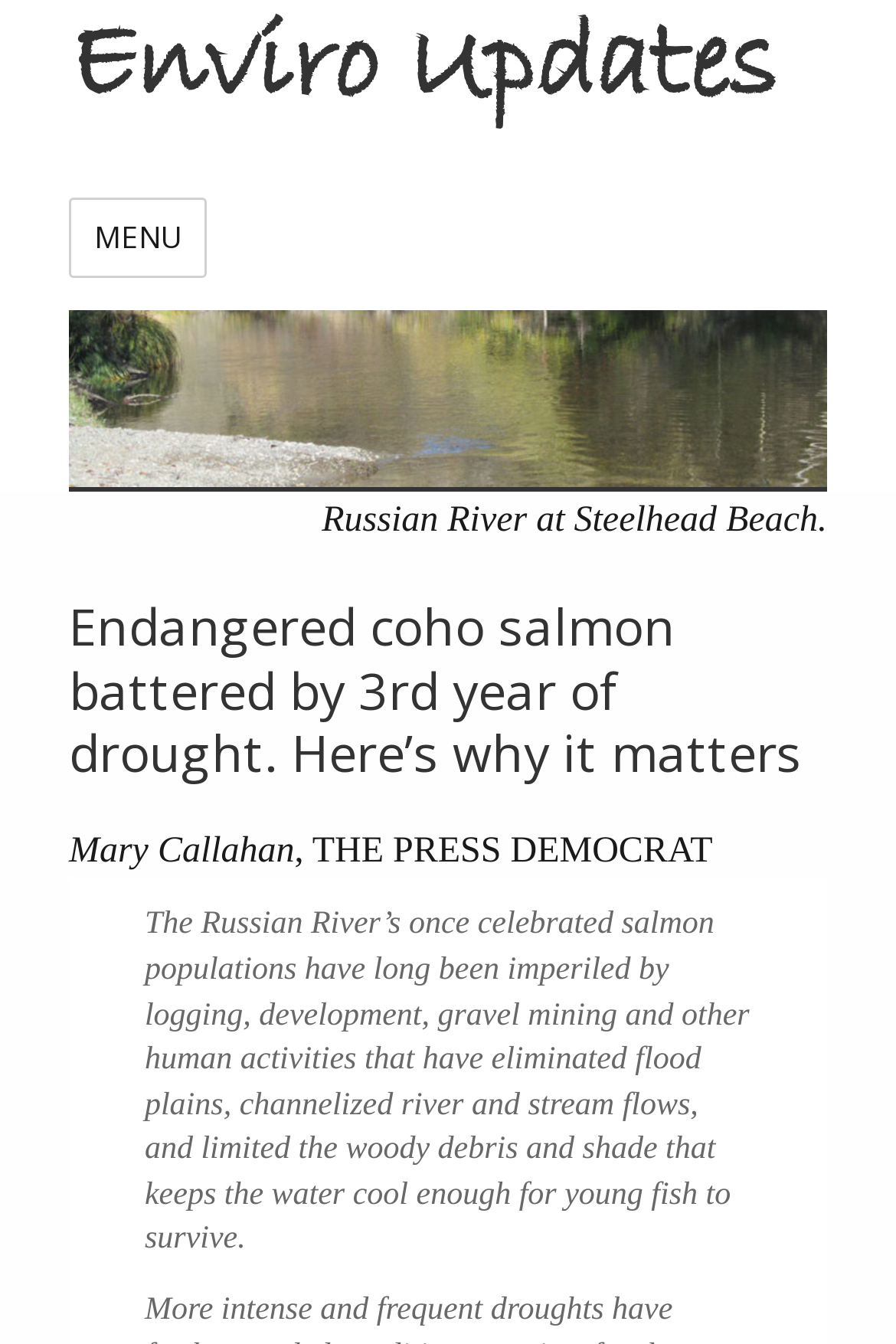Find the bounding box coordinates for the UI element that matches this description: "Menu".

[0.077, 0.148, 0.232, 0.208]